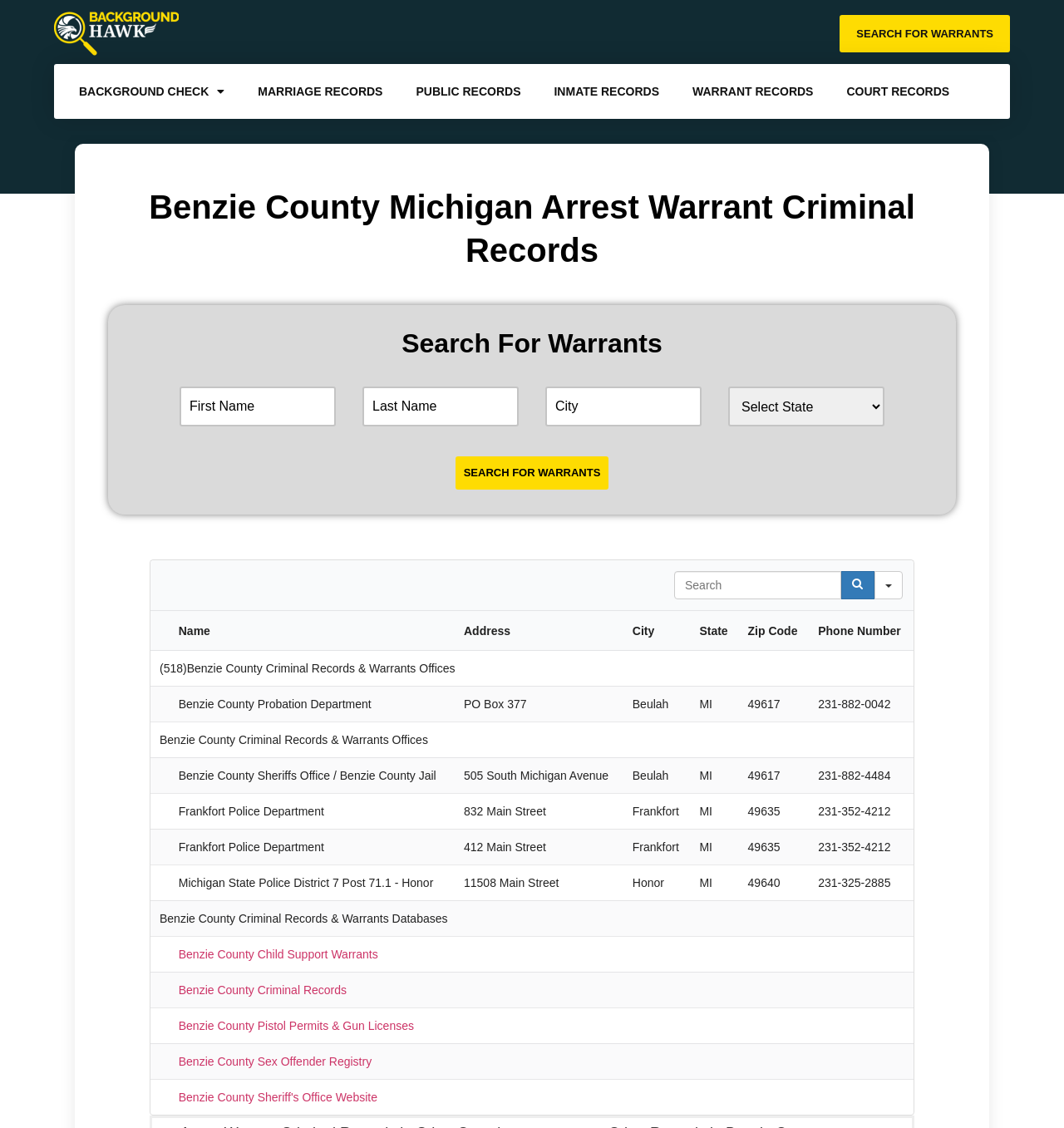Could you provide the bounding box coordinates for the portion of the screen to click to complete this instruction: "Search for warrants"?

[0.789, 0.013, 0.949, 0.046]